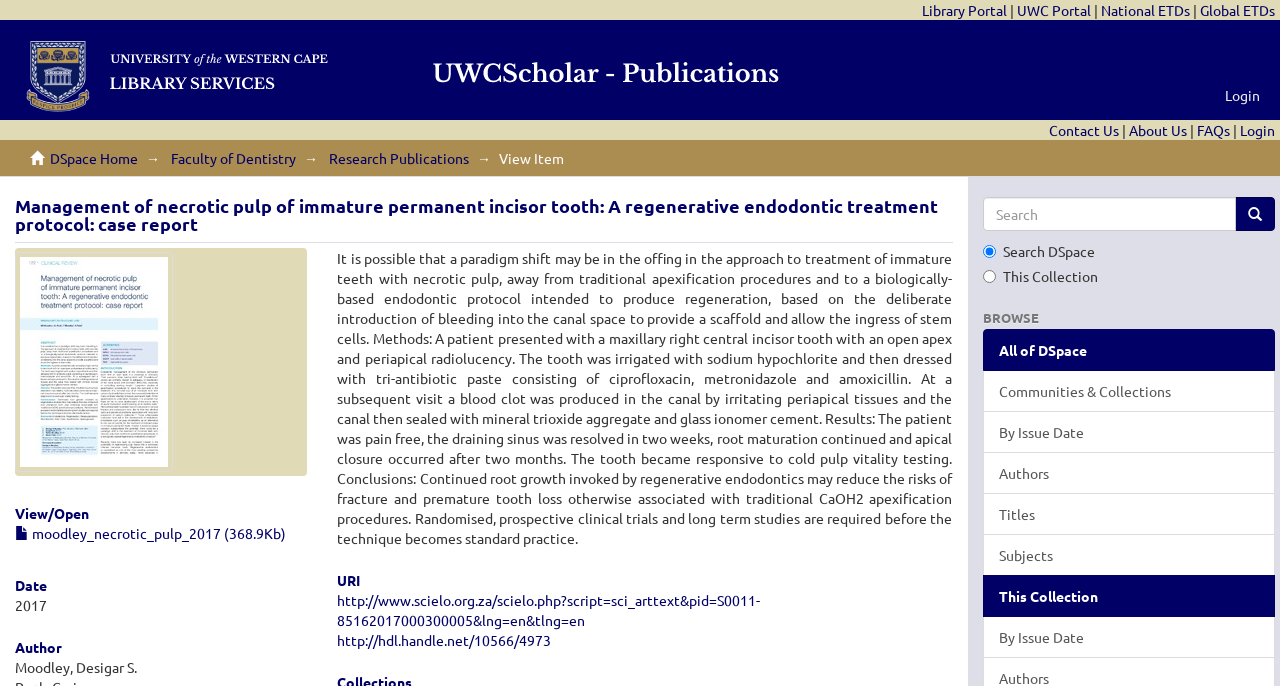Find the bounding box coordinates of the area that needs to be clicked in order to achieve the following instruction: "View the item". The coordinates should be specified as four float numbers between 0 and 1, i.e., [left, top, right, bottom].

[0.39, 0.217, 0.441, 0.243]